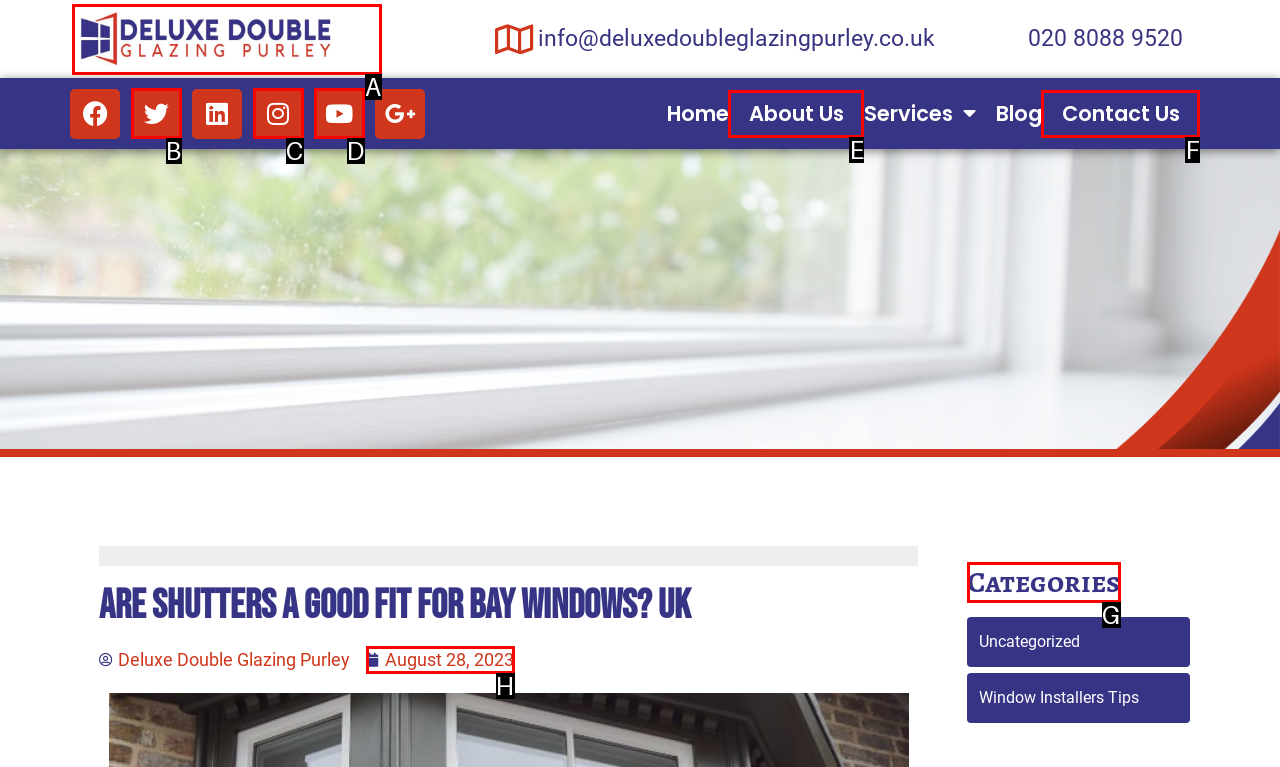Identify the HTML element you need to click to achieve the task: Check the categories. Respond with the corresponding letter of the option.

G